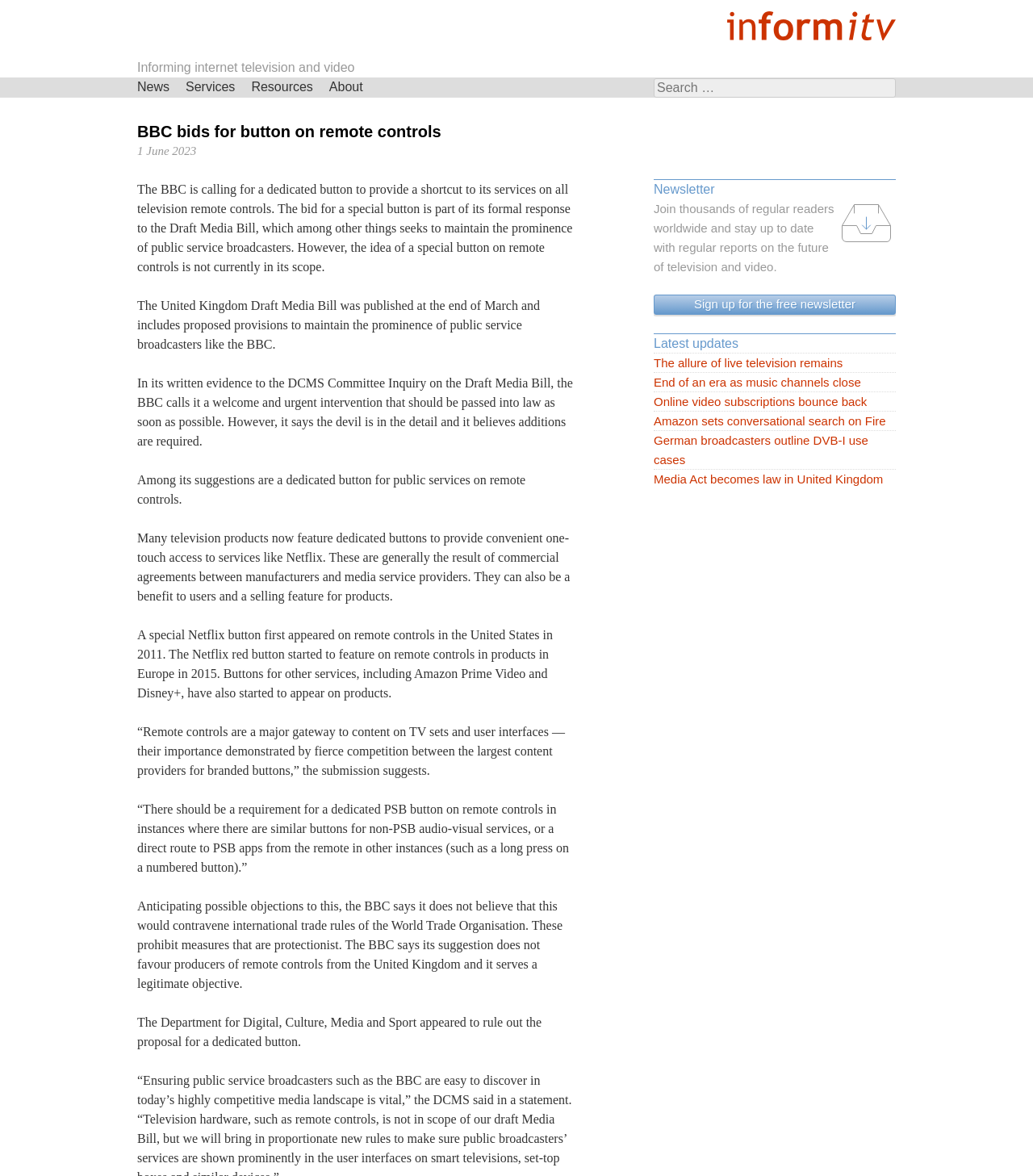Please specify the bounding box coordinates of the region to click in order to perform the following instruction: "Go to News".

[0.125, 0.066, 0.172, 0.082]